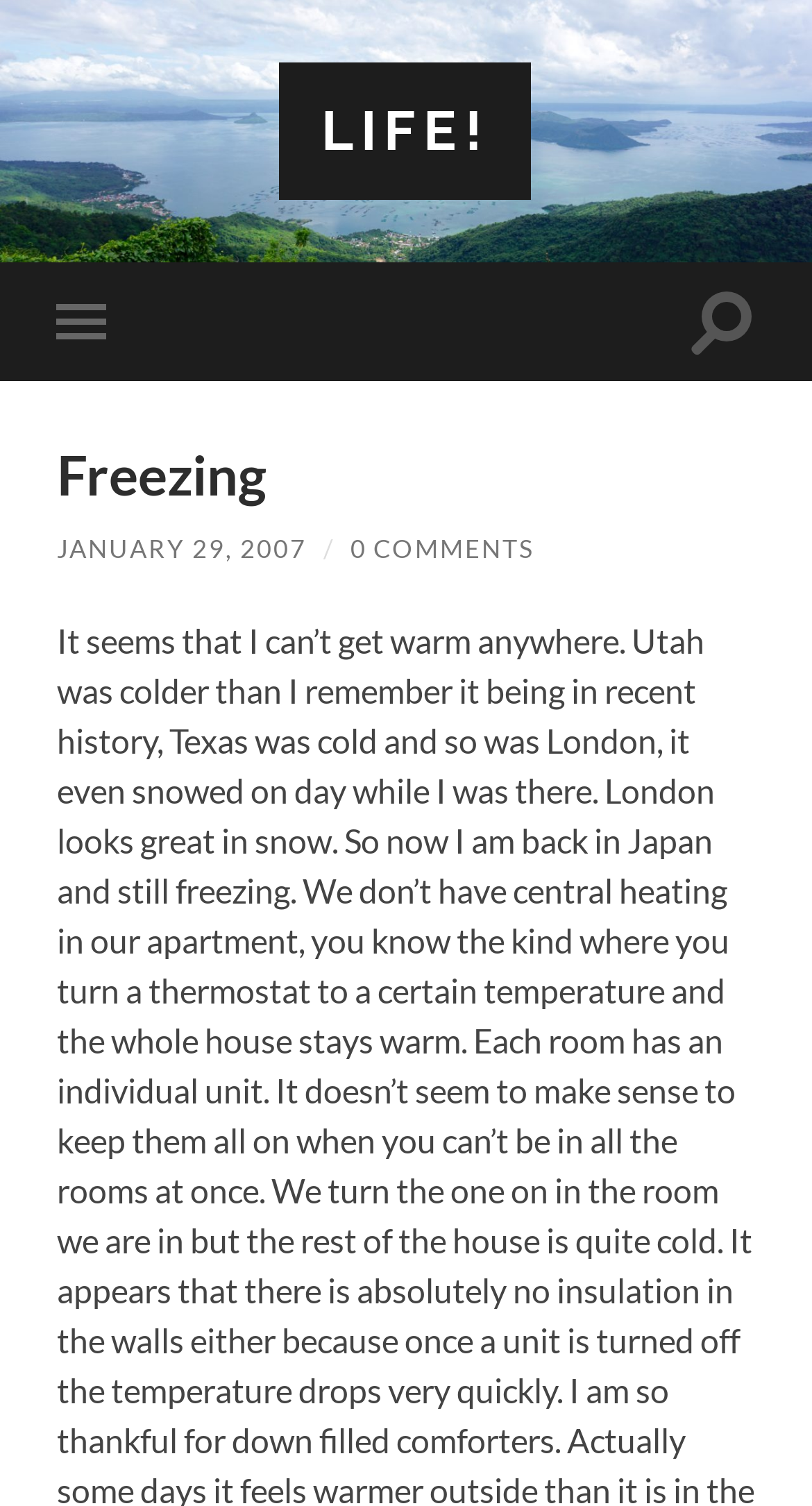Extract the bounding box coordinates for the described element: "January 29, 2007". The coordinates should be represented as four float numbers between 0 and 1: [left, top, right, bottom].

[0.07, 0.354, 0.378, 0.375]